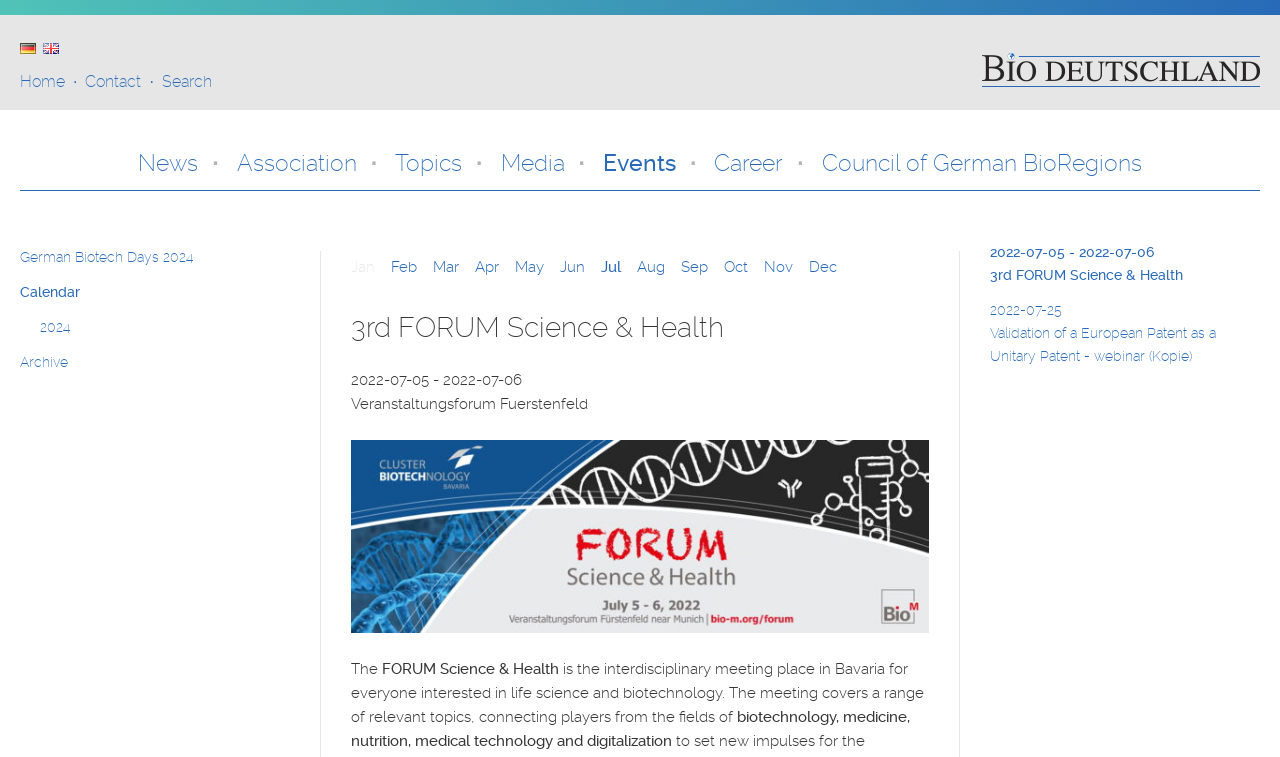What is the name of the event?
Using the image, respond with a single word or phrase.

3rd FORUM Science & Health